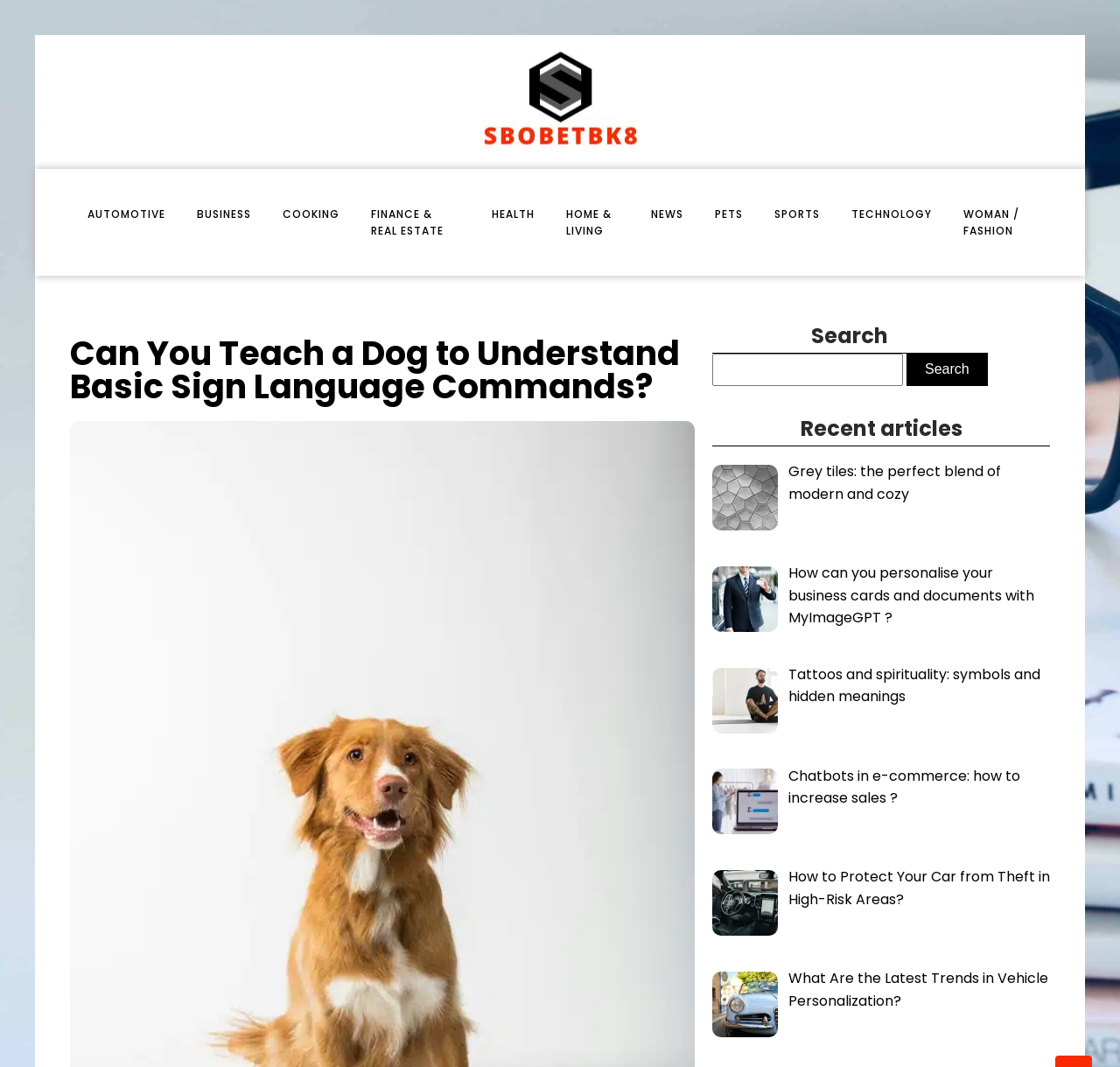Craft a detailed narrative of the webpage's structure and content.

This webpage appears to be a blog or article page with a focus on teaching dogs to understand basic sign language commands. At the top of the page, there is a horizontal navigation menu with 11 links to different categories, including Automotive, Business, Cooking, and Pets, among others. These links are evenly spaced and take up about half of the page's width.

Below the navigation menu, there is a large heading that reads "Can You Teach a Dog to Understand Basic Sign Language Commands?" This heading is centered and takes up about a quarter of the page's width.

To the right of the heading, there is a search bar with a label "Search for:" and a text box where users can input their search queries. The search bar is accompanied by a "Search" button.

Further down the page, there is another heading that reads "Recent articles". Below this heading, there are 6 links to recent articles with titles such as "Grey tiles: the perfect blend of modern and cozy", "How can you personalise your business cards and documents with MyImageGPT?", and "Tattoos and spirituality: symbols and hidden meanings". These links are stacked vertically and take up about half of the page's width.

Overall, the webpage has a clean and organized layout, with clear headings and concise text. The use of a navigation menu and search bar makes it easy for users to find specific content on the page.